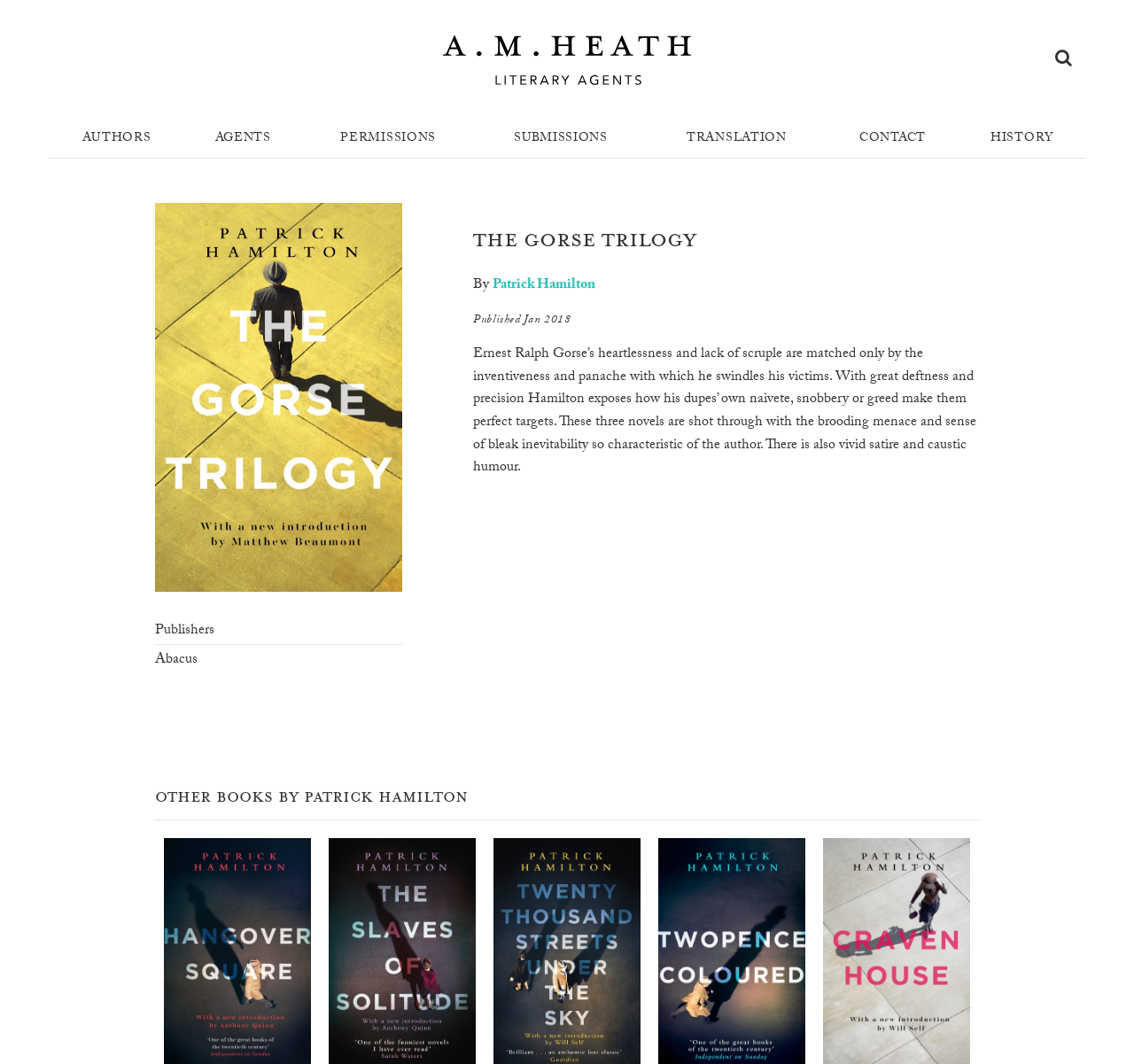Given the element description Patrick Hamilton, specify the bounding box coordinates of the corresponding UI element in the format (top-left x, top-left y, bottom-right x, bottom-right y). All values must be between 0 and 1.

[0.434, 0.257, 0.525, 0.28]